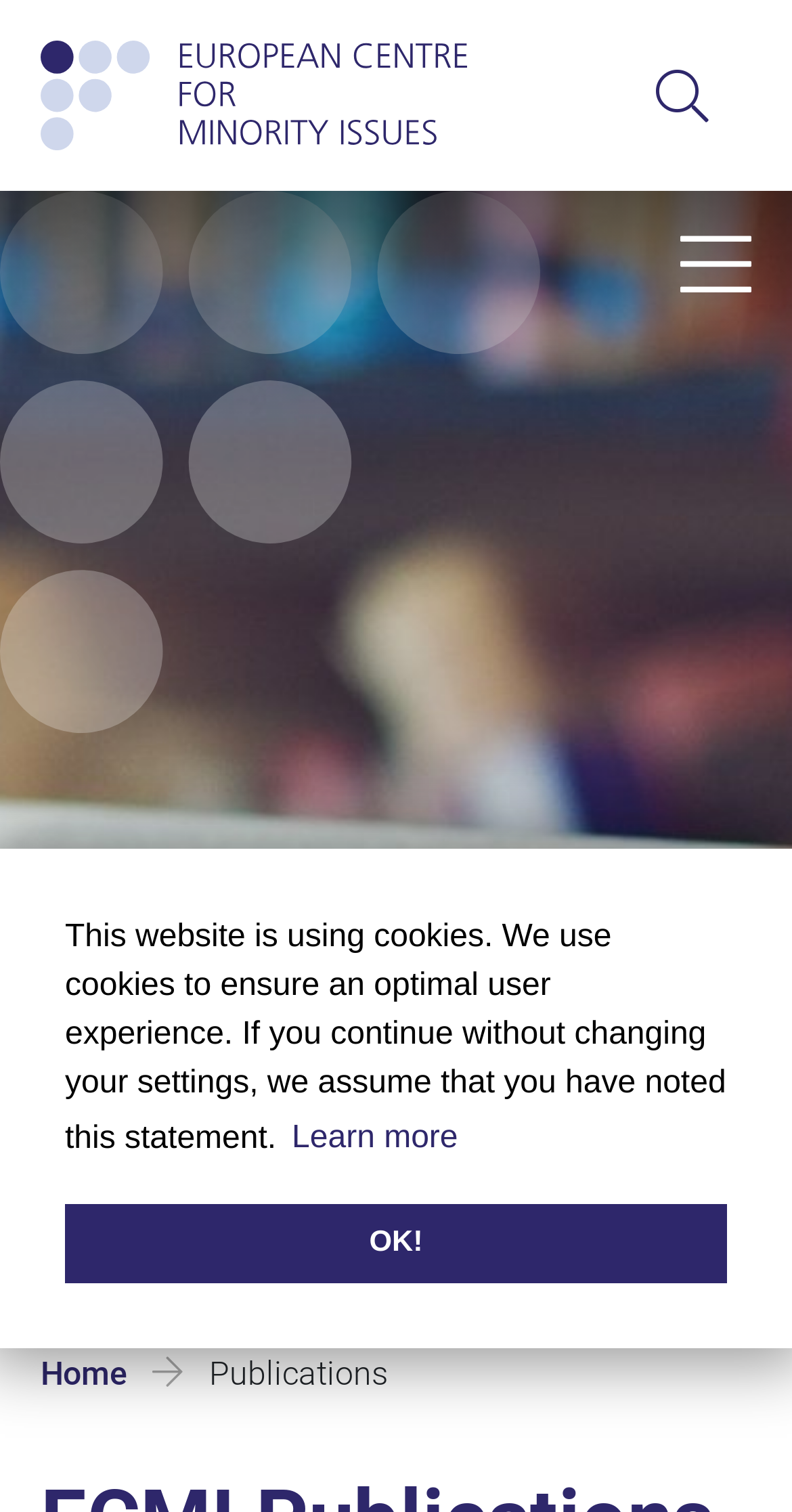Please respond in a single word or phrase: 
What is the purpose of the cookie consent dialog?

To inform users about cookie usage